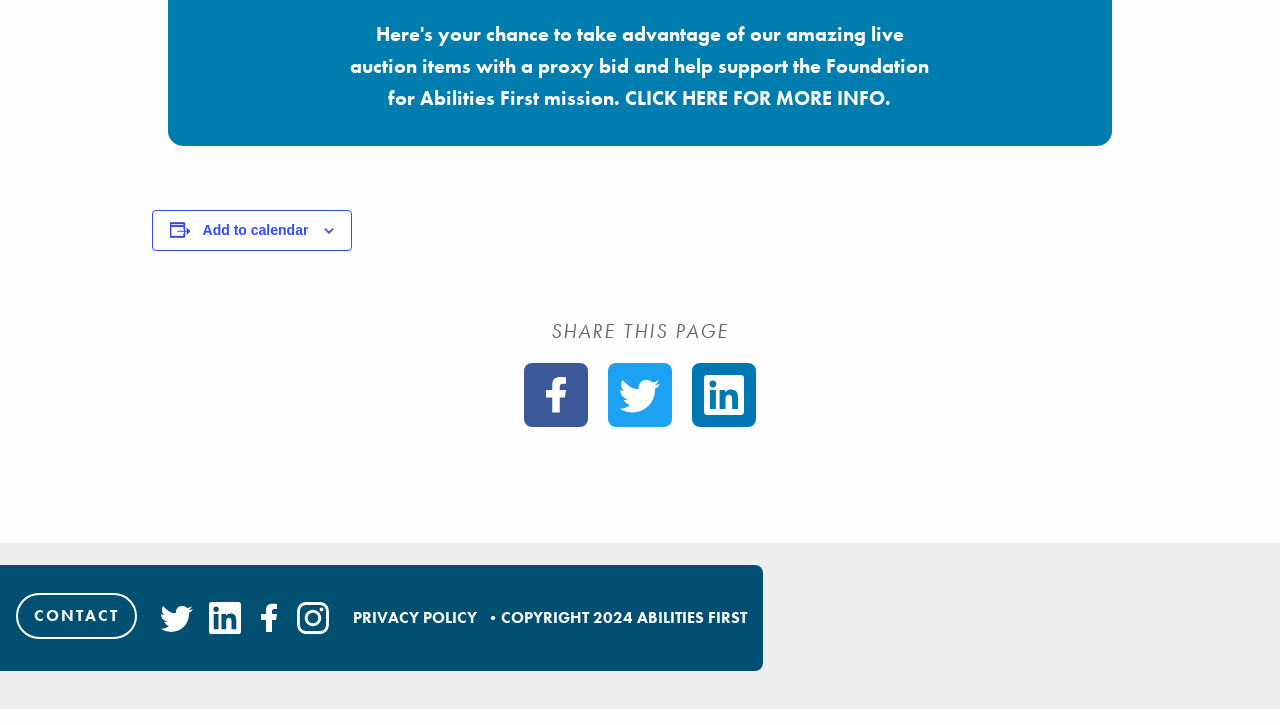Please determine the bounding box coordinates of the clickable area required to carry out the following instruction: "Share this page on Facebook". The coordinates must be four float numbers between 0 and 1, represented as [left, top, right, bottom].

[0.409, 0.5, 0.459, 0.589]